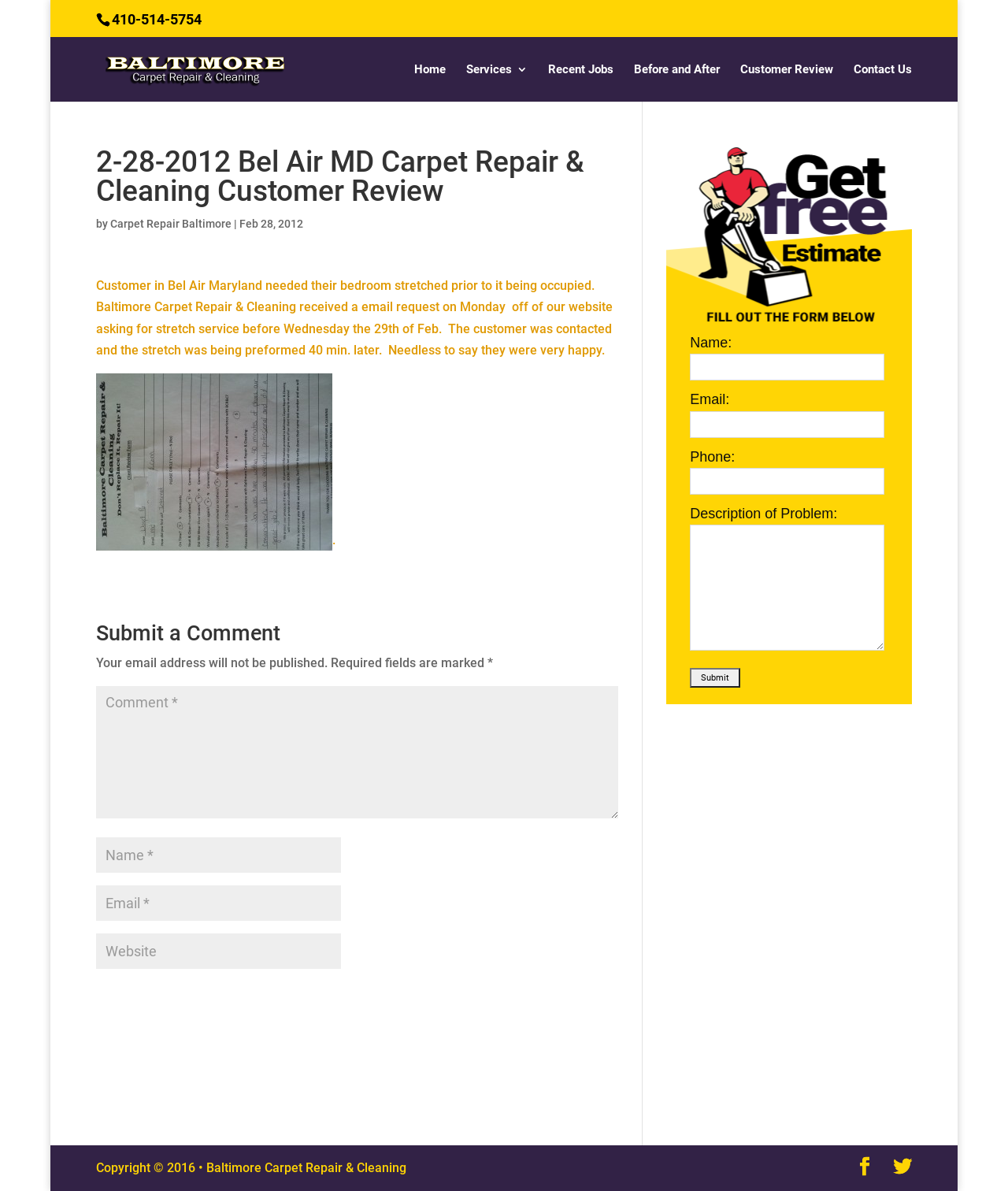Illustrate the webpage thoroughly, mentioning all important details.

This webpage is about a customer review for Baltimore Carpet Repair & Cleaning, specifically a carpet repair and cleaning service in Bel Air, Maryland on February 28, 2012. 

At the top left of the page, there is a phone number "410-514-5754" and a link to "Baltimore Carpet Repair" accompanied by an image. To the right of these elements, there are several links to different sections of the website, including "Home", "Services", "Recent Jobs", "Before and After", "Customer Review", and "Contact Us".

Below these links, there is a main article section that takes up most of the page. The article has a heading that matches the title of the webpage, followed by a brief description of the customer review. The review describes a customer in Bel Air, Maryland who needed their bedroom carpet stretched prior to it being occupied, and how Baltimore Carpet Repair & Cleaning was able to complete the job quickly and to the customer's satisfaction.

Underneath the review, there is a section for submitting a comment, which includes several text boxes for entering a name, email, and comment, as well as a button to submit the comment.

On the right side of the page, there is a separate section with several text boxes and a button to submit a request for service. This section includes fields for entering a name, email, phone number, and a description of the problem.

At the very bottom of the page, there is a copyright notice and several links to social media platforms.